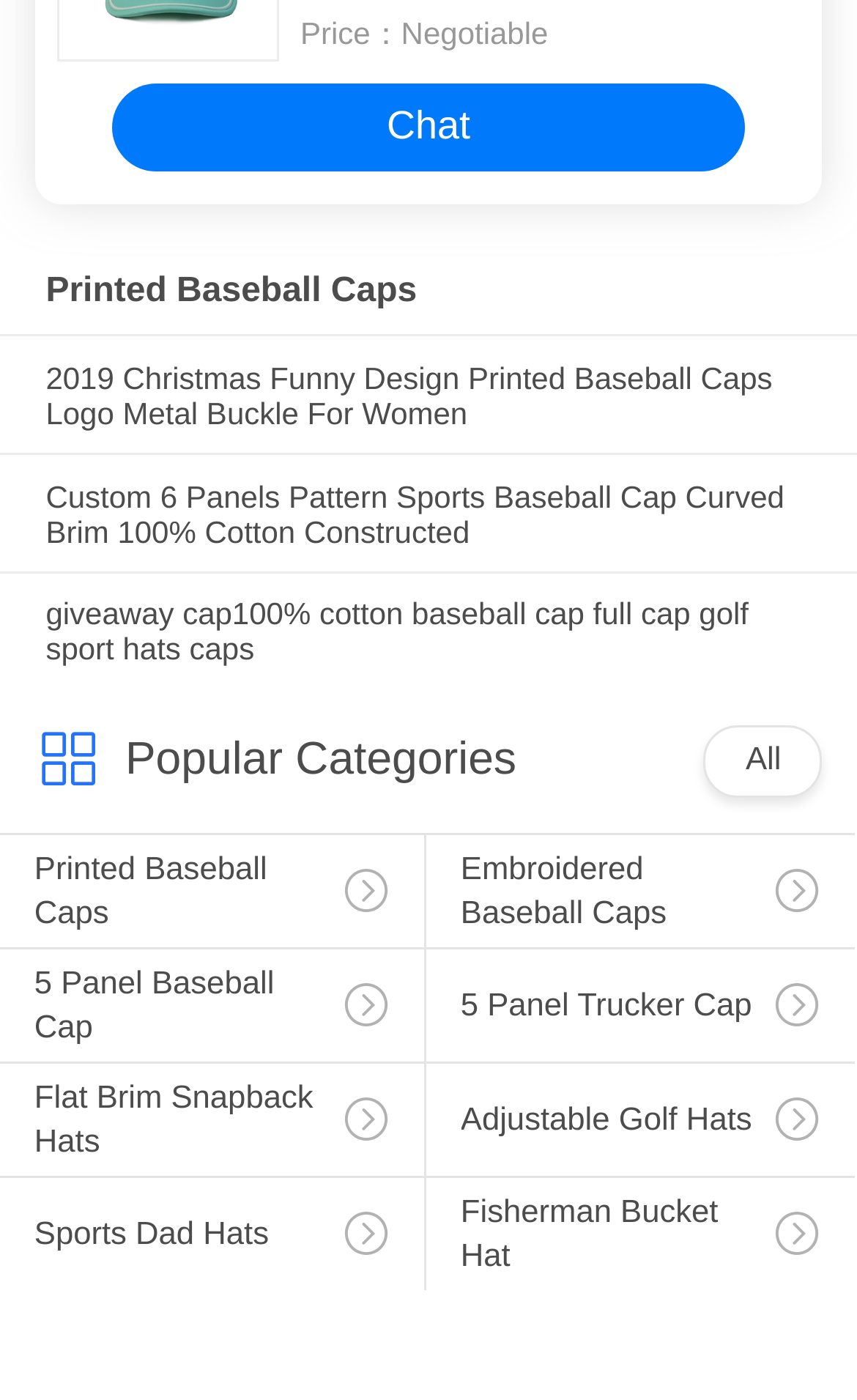Locate the bounding box coordinates of the element I should click to achieve the following instruction: "Browse 'Printed Baseball Caps'".

[0.0, 0.597, 0.495, 0.713]